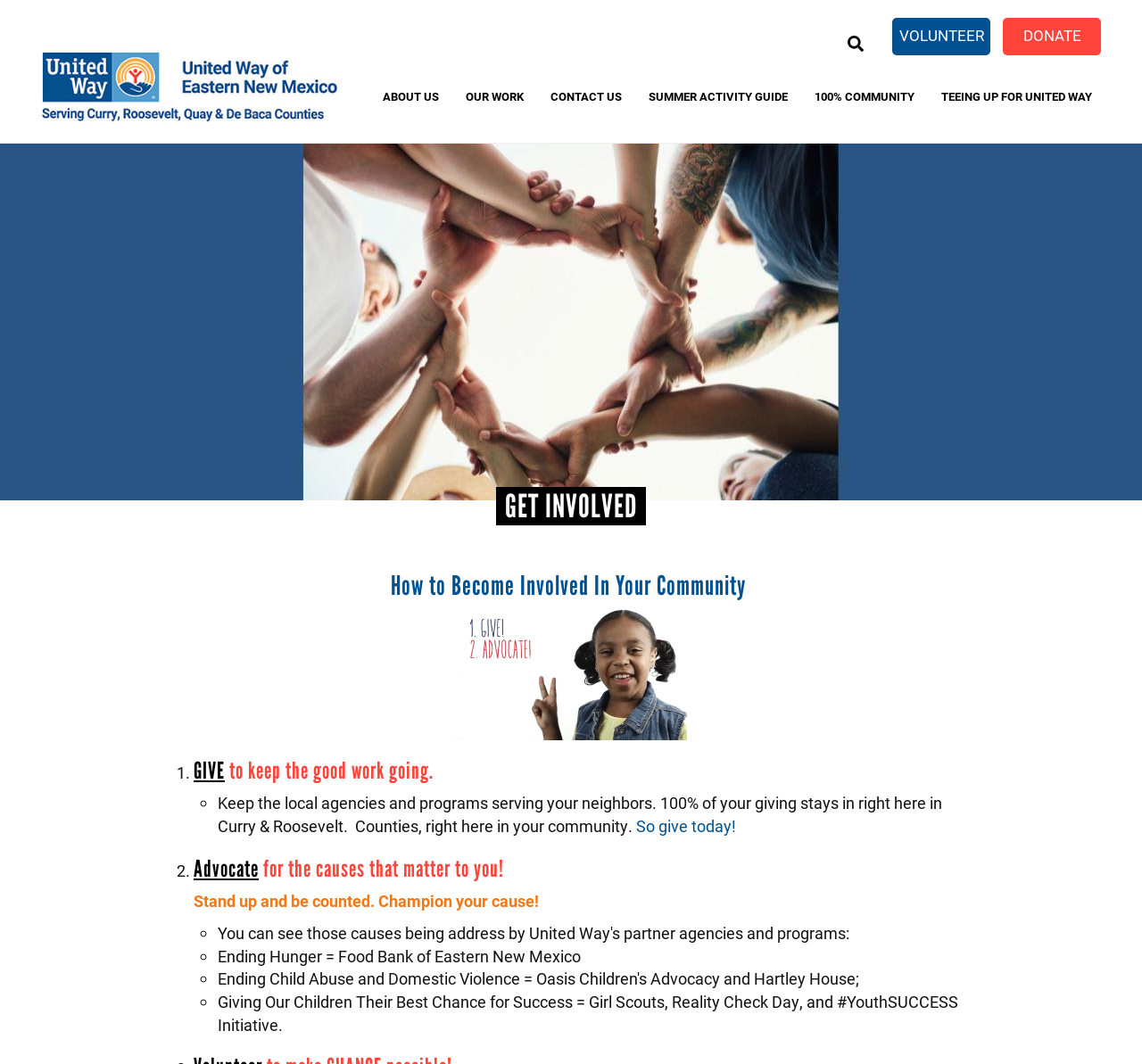What is the name of the food bank mentioned on the webpage?
Using the visual information from the image, give a one-word or short-phrase answer.

Food Bank of Eastern New Mexico